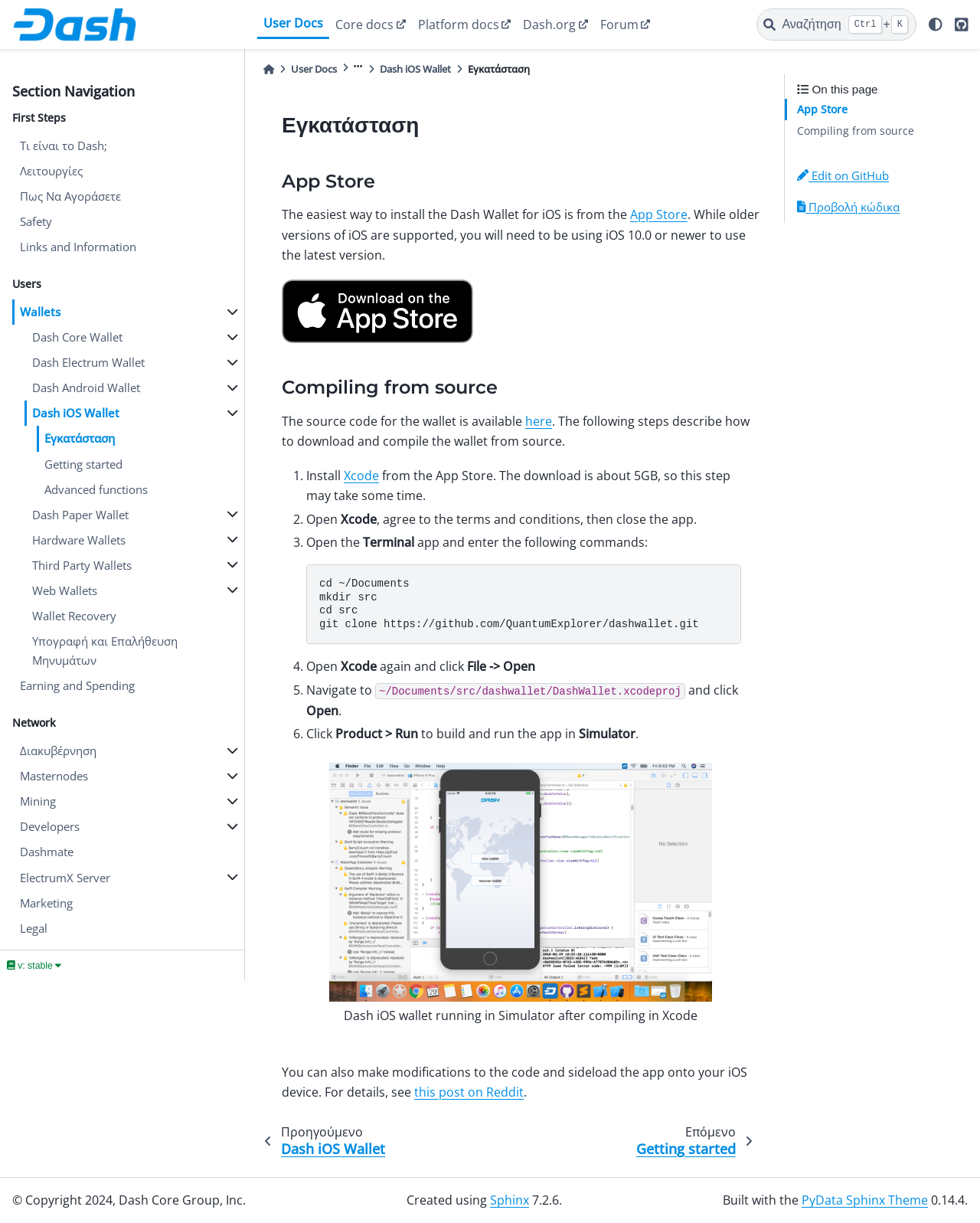Kindly provide the bounding box coordinates of the section you need to click on to fulfill the given instruction: "Go to the 'User Docs' page".

[0.262, 0.008, 0.336, 0.032]